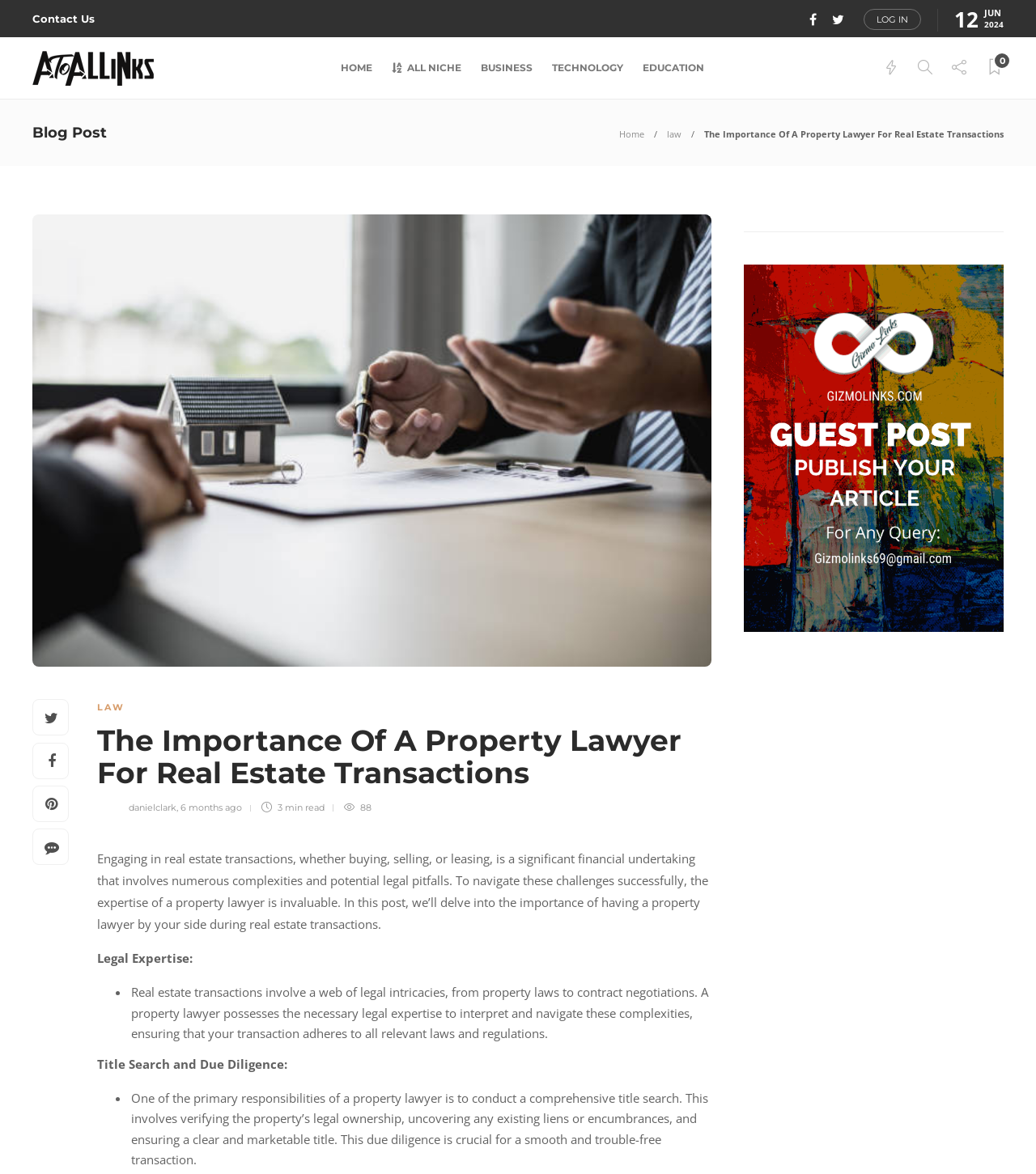Could you please study the image and provide a detailed answer to the question:
What is the role of a property lawyer in contract negotiations?

A property lawyer plays a crucial role in contract negotiations by interpreting the legal intricacies involved in the transaction, ensuring that the contract is fair and reasonable, and protecting the interests of their client.